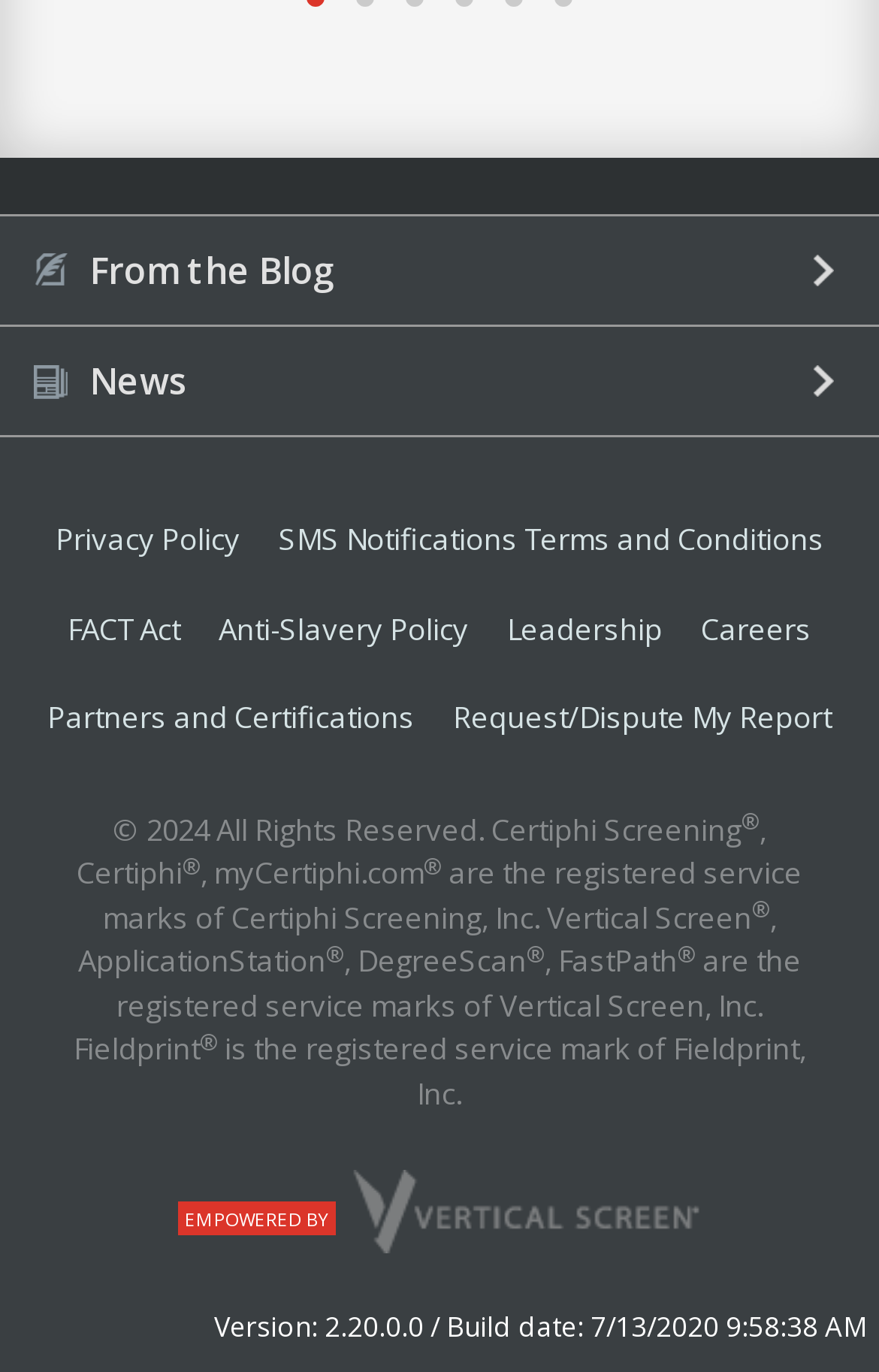Locate the UI element that matches the description admin in the webpage screenshot. Return the bounding box coordinates in the format (top-left x, top-left y, bottom-right x, bottom-right y), with values ranging from 0 to 1.

None